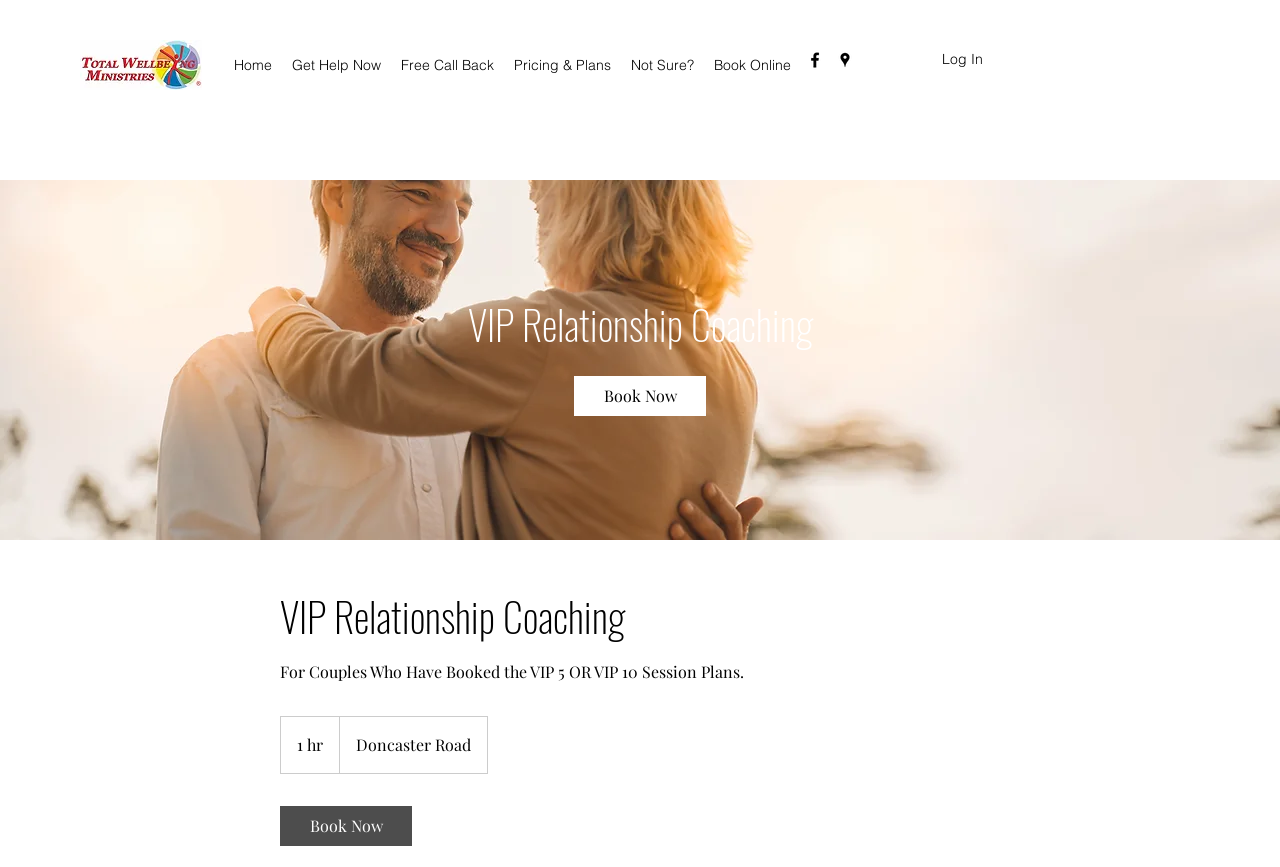Locate the bounding box of the UI element described in the following text: "Pricing & Plans".

[0.394, 0.058, 0.485, 0.092]